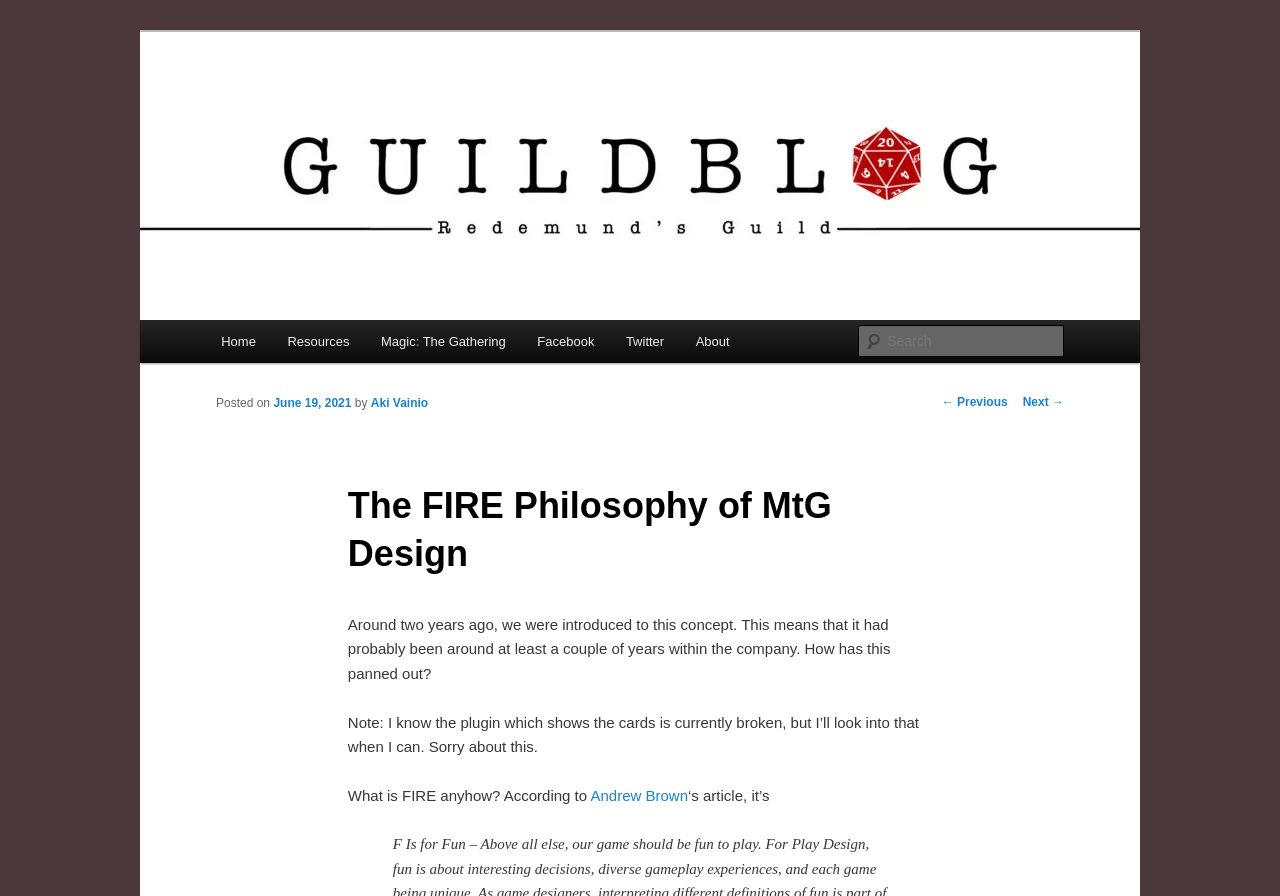Who is the author of the post?
Please provide a comprehensive answer based on the information in the image.

The author of the post can be found in the link element with the text 'Aki Vainio' which is located below the heading 'The FIRE Philosophy of MtG Design'.